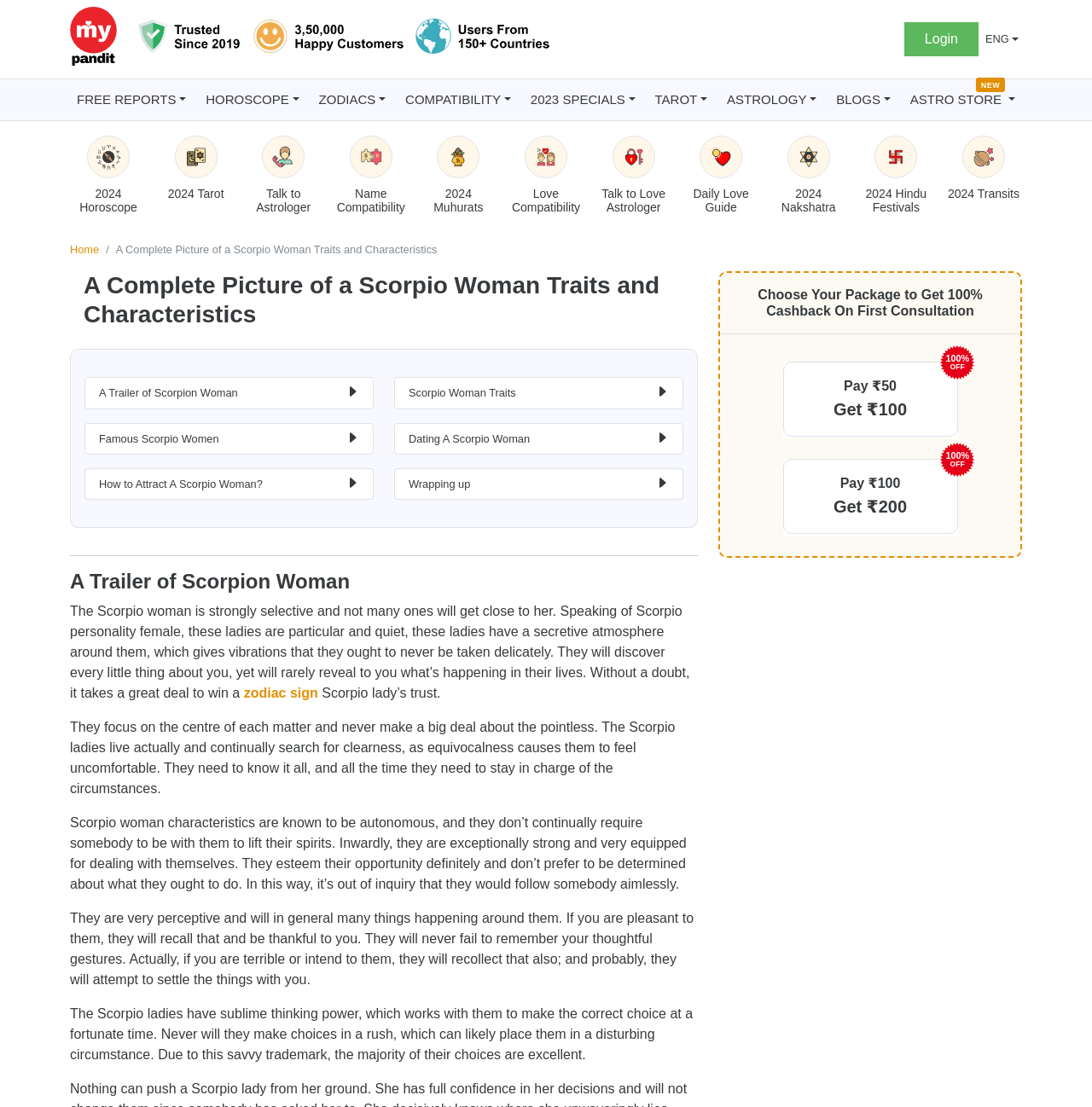Locate the bounding box coordinates of the element that should be clicked to execute the following instruction: "Select the 'FREE REPORTS' option".

[0.064, 0.072, 0.177, 0.109]